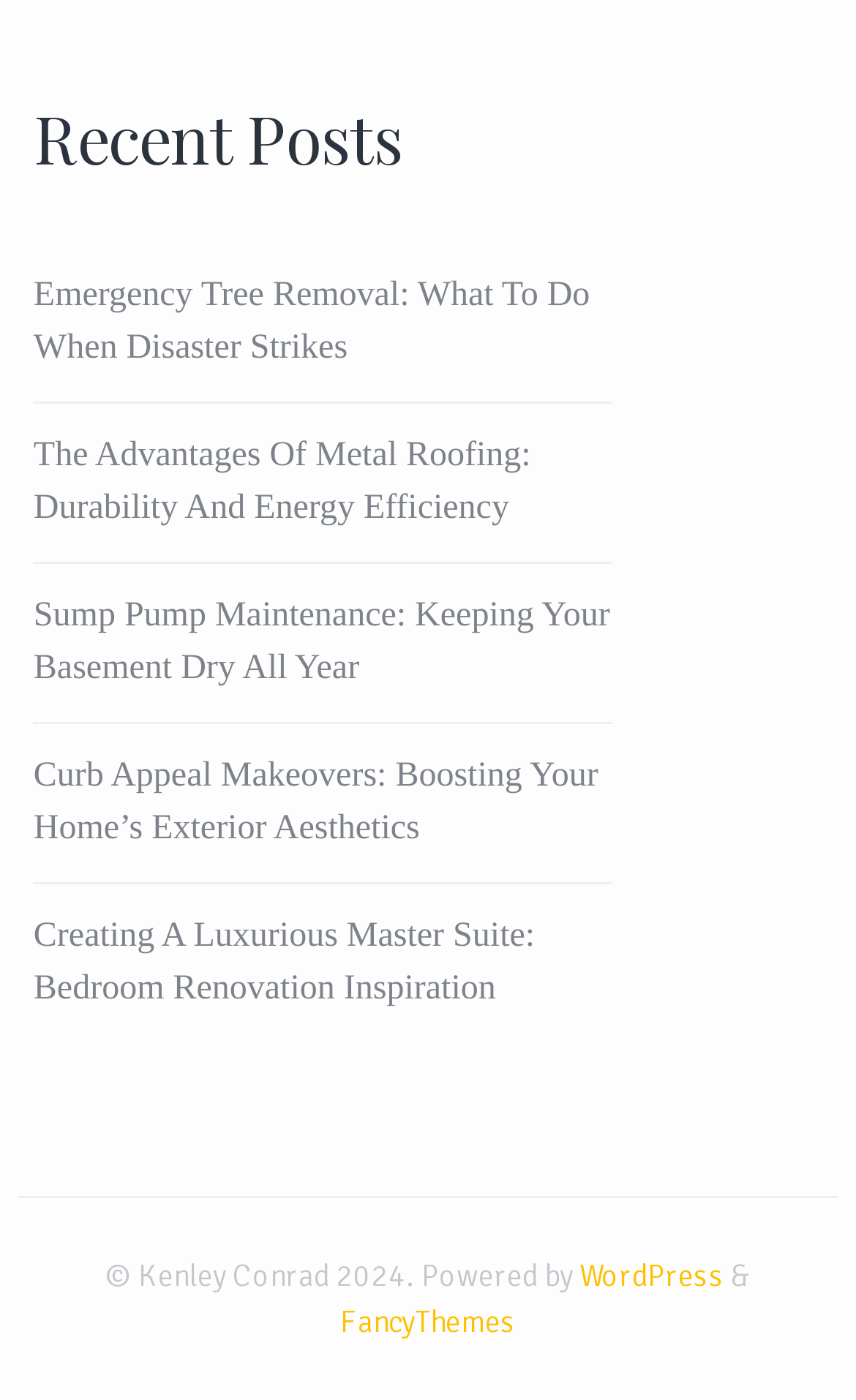Determine the bounding box coordinates for the UI element matching this description: "WordPress".

[0.677, 0.898, 0.846, 0.925]